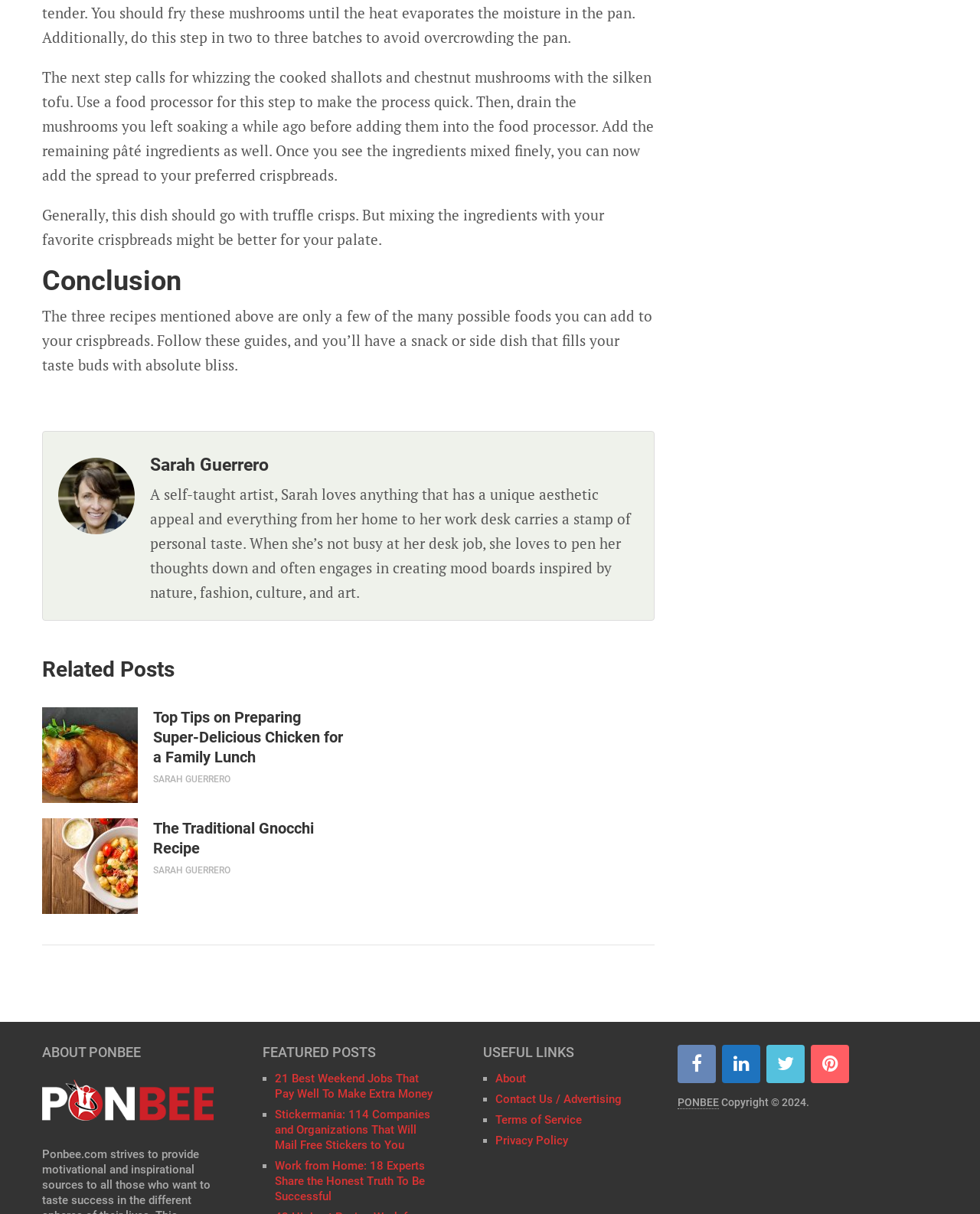Please identify the bounding box coordinates of the area that needs to be clicked to fulfill the following instruction: "visit Sarah Guerrero's page."

[0.153, 0.375, 0.274, 0.392]